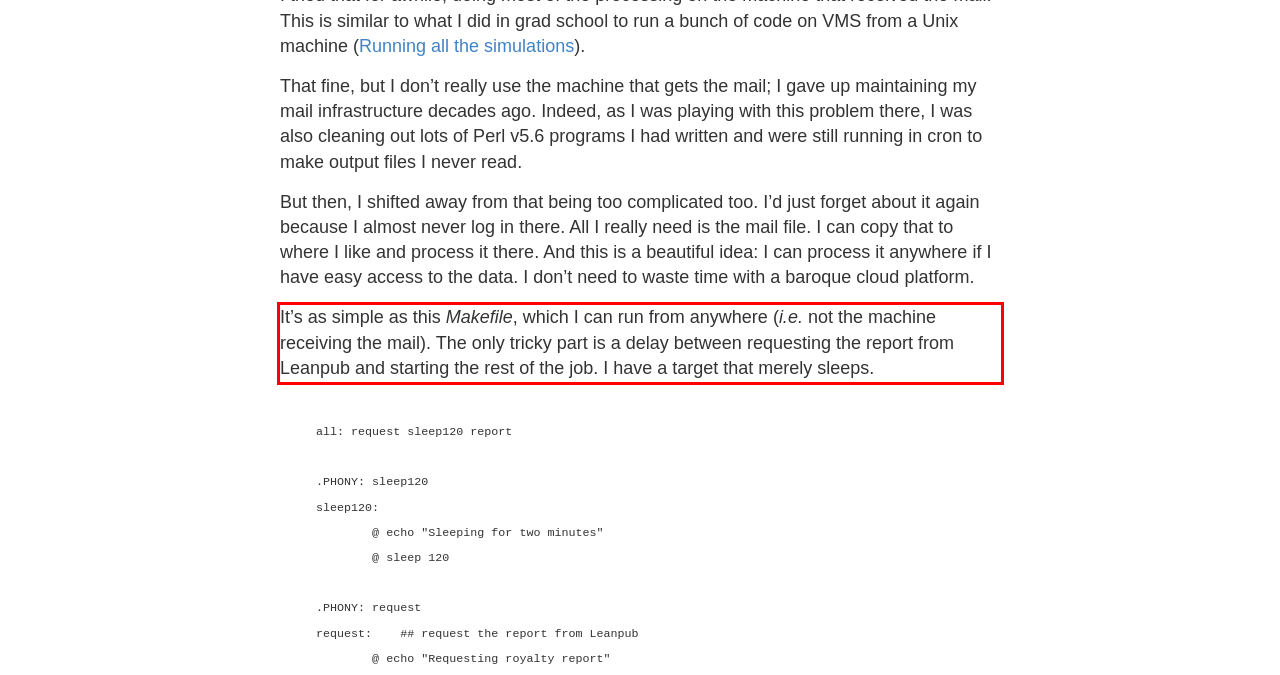Please examine the webpage screenshot containing a red bounding box and use OCR to recognize and output the text inside the red bounding box.

It’s as simple as this Makefile, which I can run from anywhere (i.e. not the machine receiving the mail). The only tricky part is a delay between requesting the report from Leanpub and starting the rest of the job. I have a target that merely sleeps.